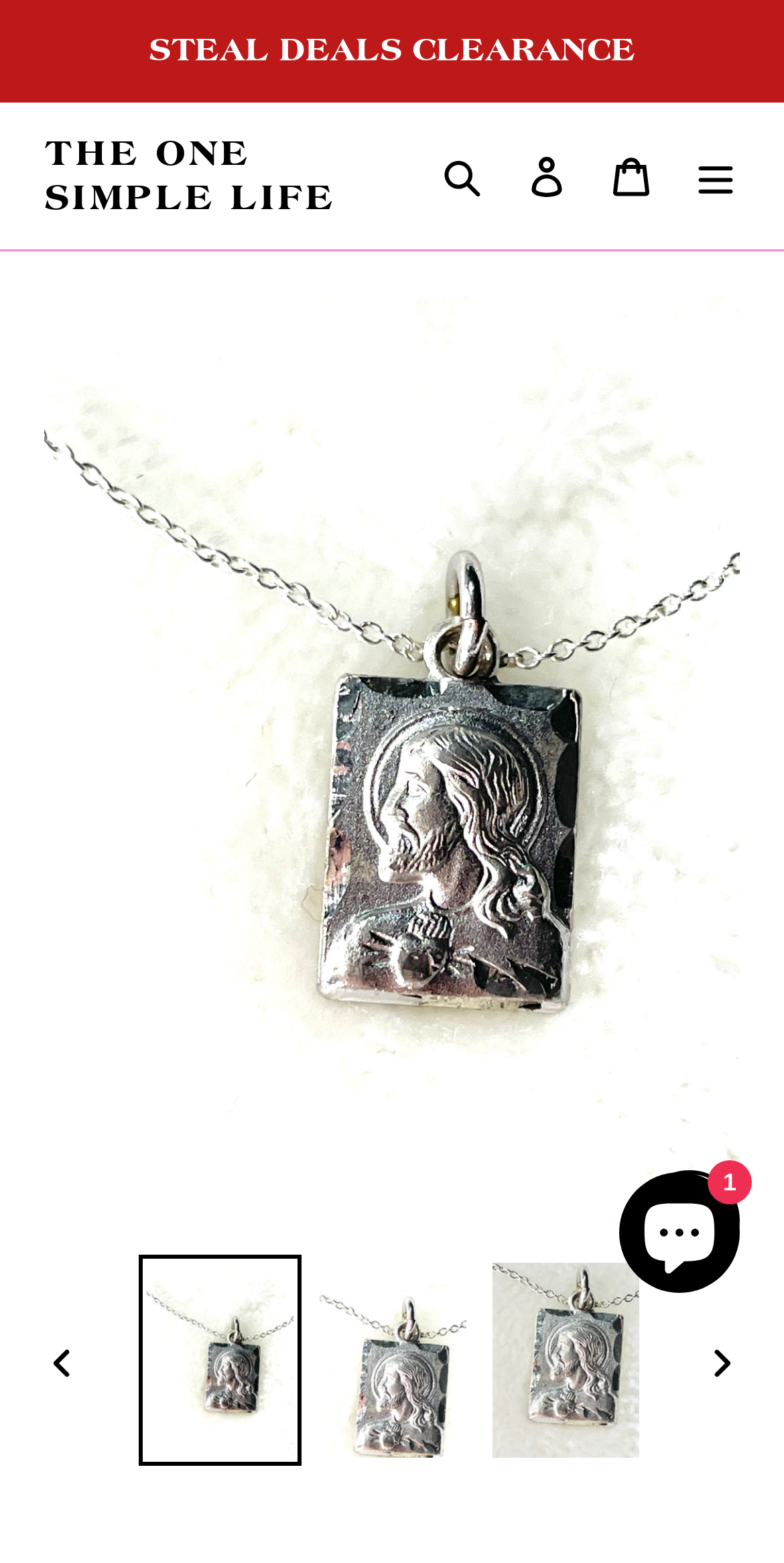What is the name of the online store?
Refer to the image and respond with a one-word or short-phrase answer.

The One Simple Life